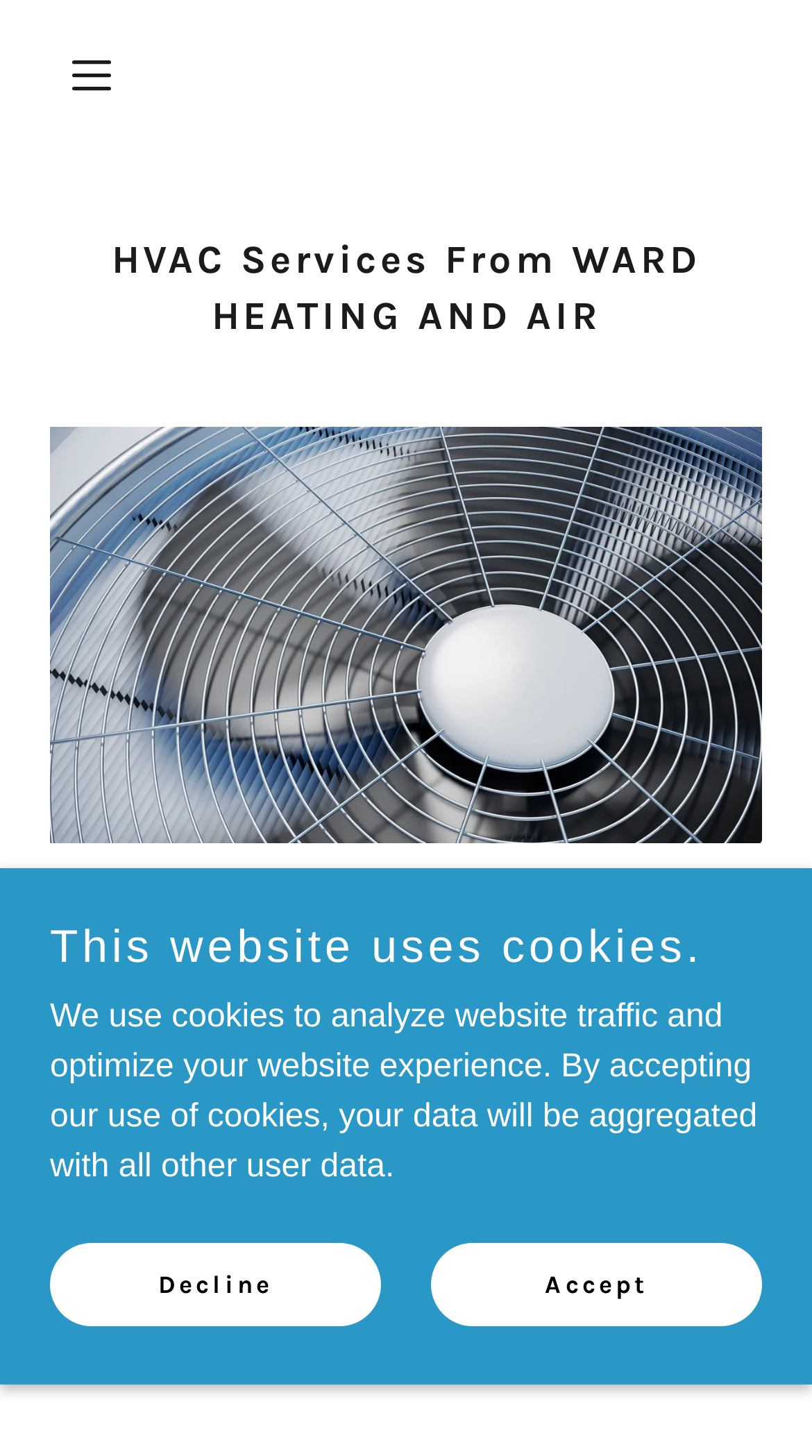Analyze the image and provide a detailed answer to the question: What is the benefit of the AC tune-up service?

The benefit of the AC tune-up service is to ensure maximum performance of the system, as stated in the description of the service, which includes inspecting, cleaning, and lubricating all components.